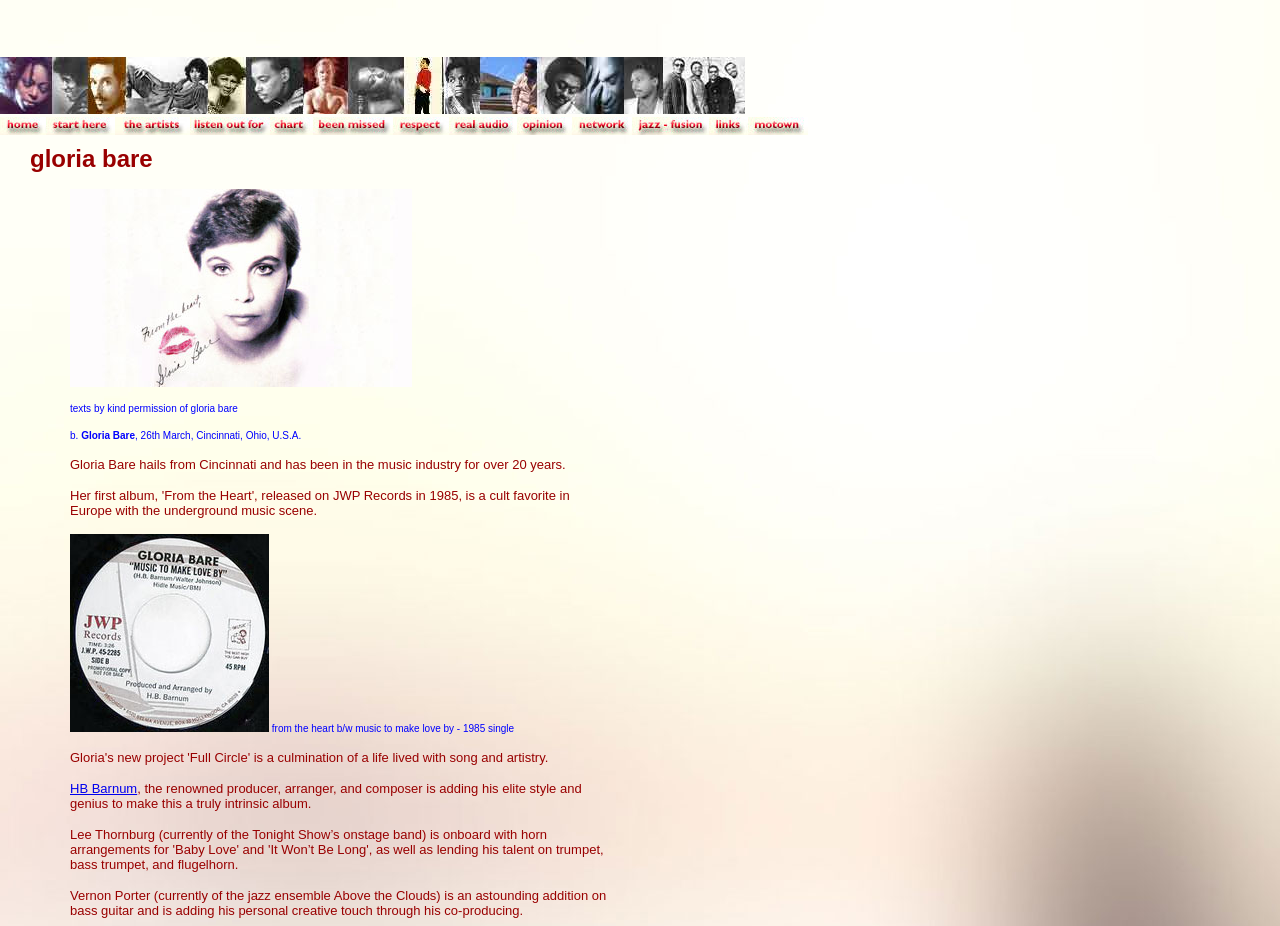Answer this question using a single word or a brief phrase:
What is the genre of music associated with this page?

Soul